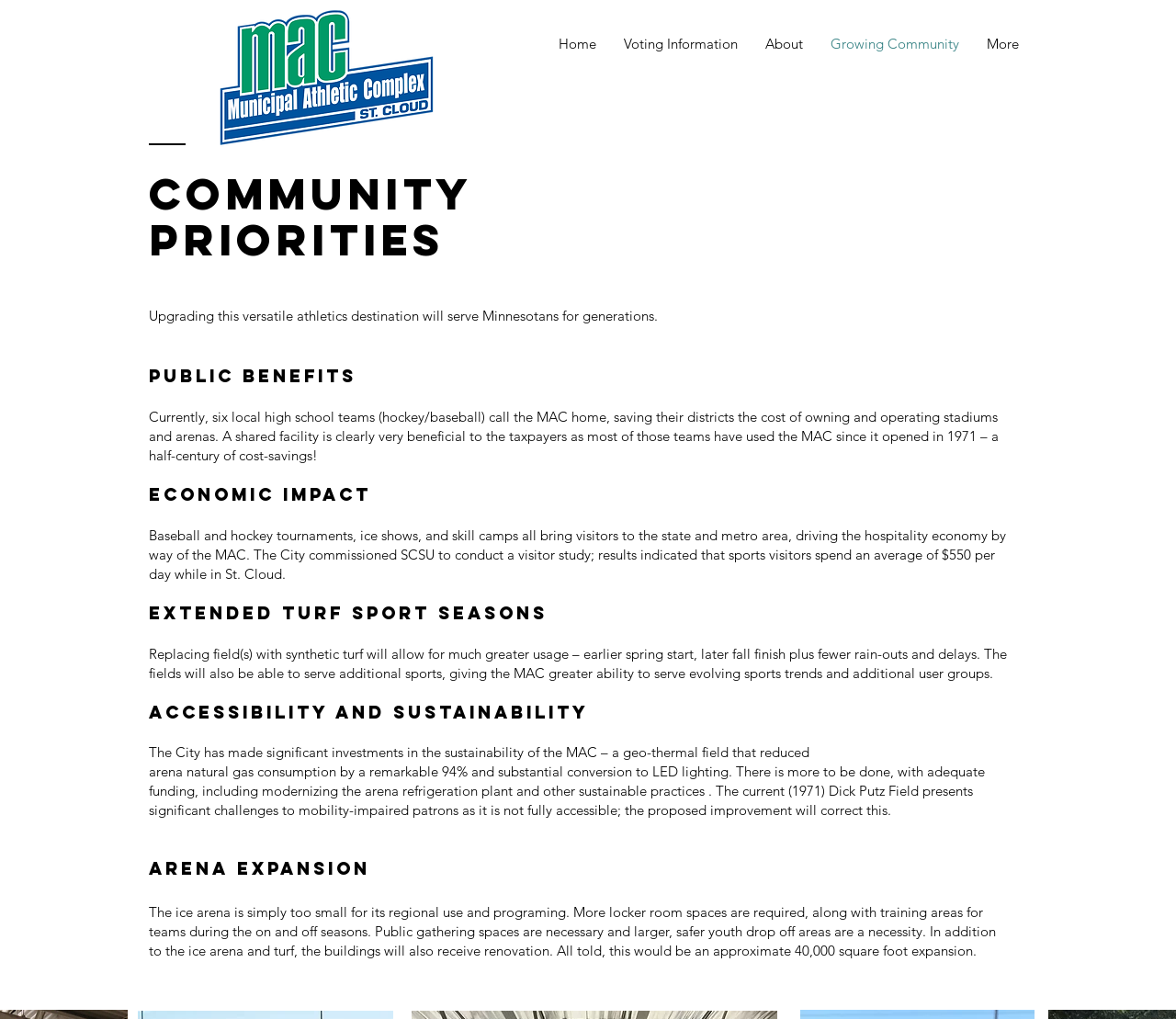Based on what you see in the screenshot, provide a thorough answer to this question: What type of facility is being discussed?

The webpage mentions the MAC, which stands for Multi-Athletic Complex, and discusses its various features, such as fields, arenas, and locker rooms, indicating that it is an athletic complex.